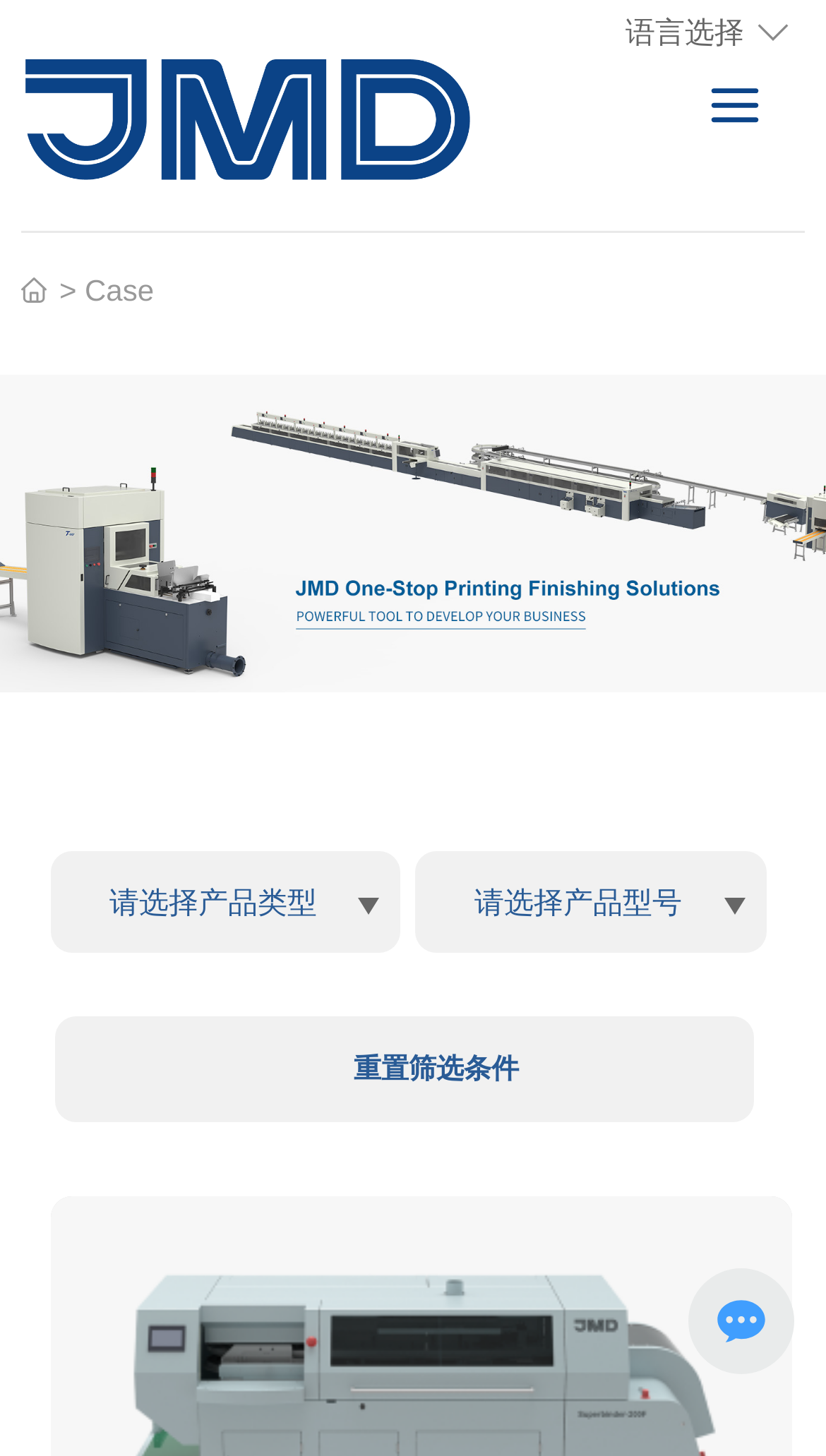Describe in detail what you see on the webpage.

This webpage is about Case Shenzhen JMD Technology Corporation Limited. At the top left, there is a link with the company's Chinese name, "深圳精密达智能机器有限公司", accompanied by an image with the same name. 

To the right of the company name, there is a language selection option with a dropdown arrow icon. Below the language selection, there is a horizontal separator line. 

On the left side, there is a navigation menu with a link to the "Product Center" page, accompanied by an image. The menu is divided into two parts, with the first part taking up the entire width of the page.

In the main content area, there are two dropdown menus, one for selecting a product type and another for selecting a product model. Below these menus, there is a "Reset Filter Conditions" button.

At the bottom of the page, there is a link to a specific product, "Perfect Binder Superbinder-200F". To the right of this link, there is a small image.